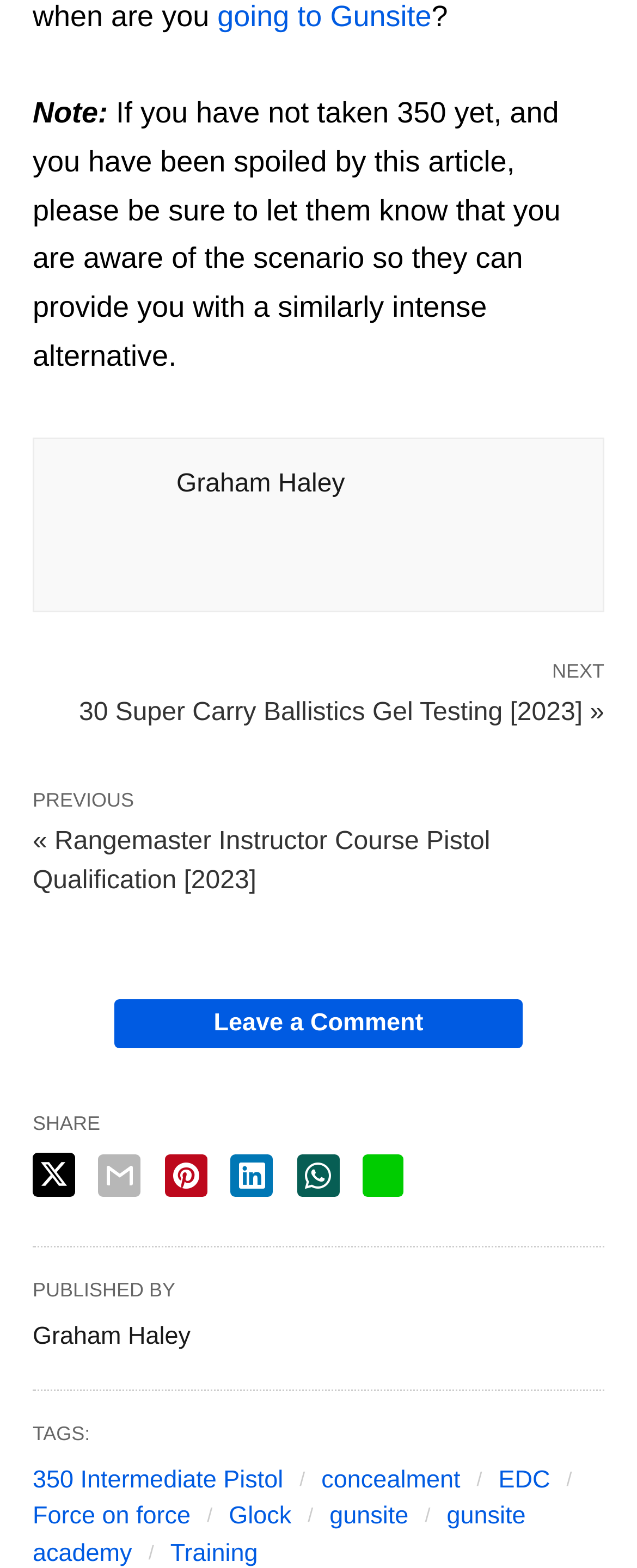Please identify the bounding box coordinates of the clickable element to fulfill the following instruction: "Share on Twitter". The coordinates should be four float numbers between 0 and 1, i.e., [left, top, right, bottom].

[0.051, 0.736, 0.118, 0.764]